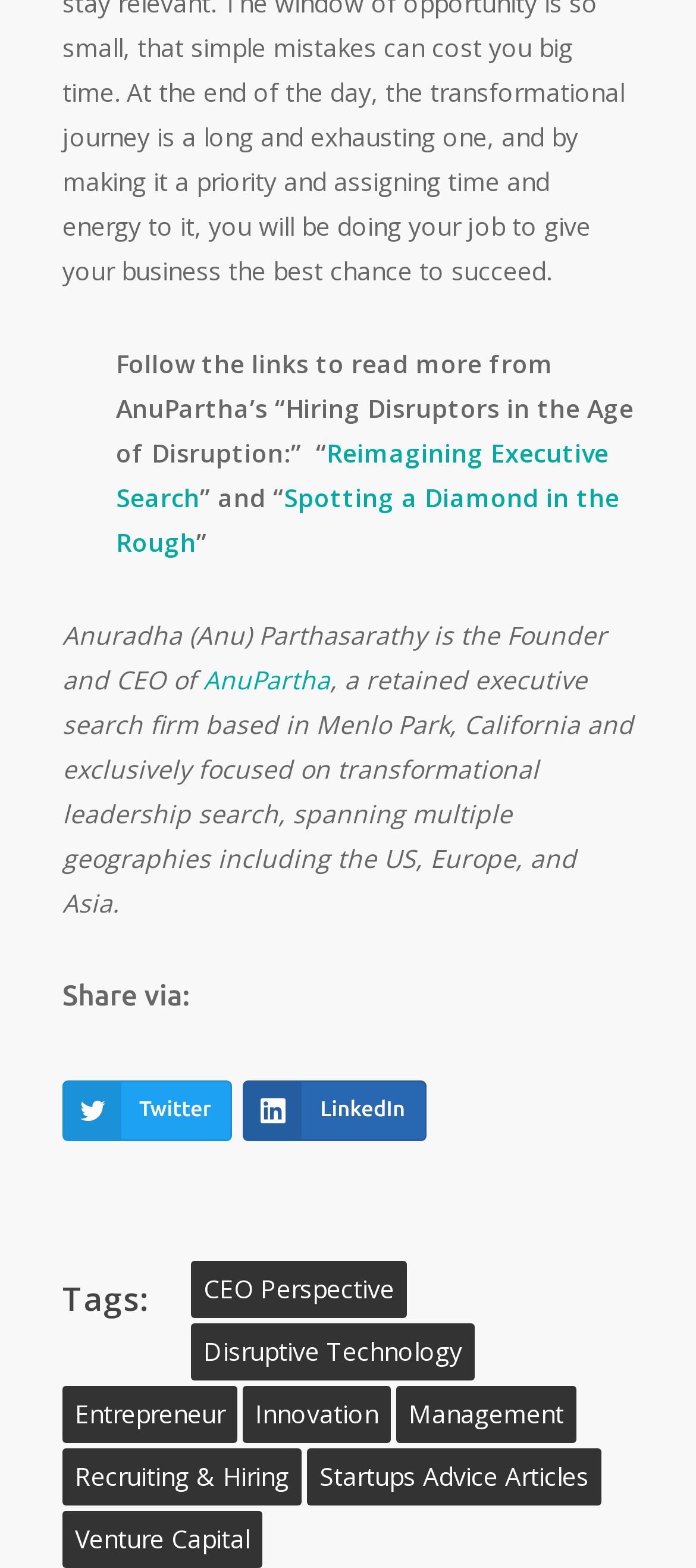Please find the bounding box coordinates of the element's region to be clicked to carry out this instruction: "Read articles about CEO Perspective".

[0.274, 0.804, 0.585, 0.84]